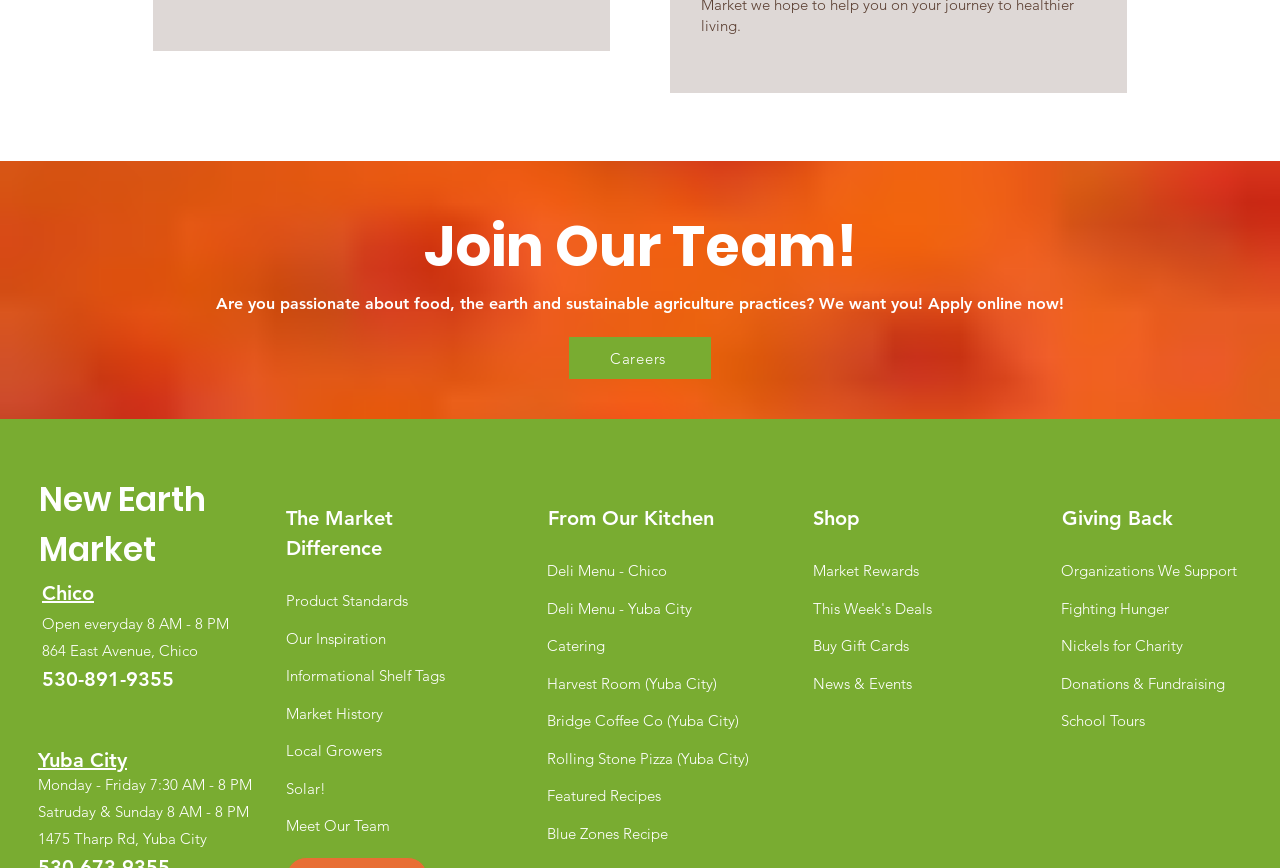What is the phone number of the Chico location?
Use the screenshot to answer the question with a single word or phrase.

530-891-9355